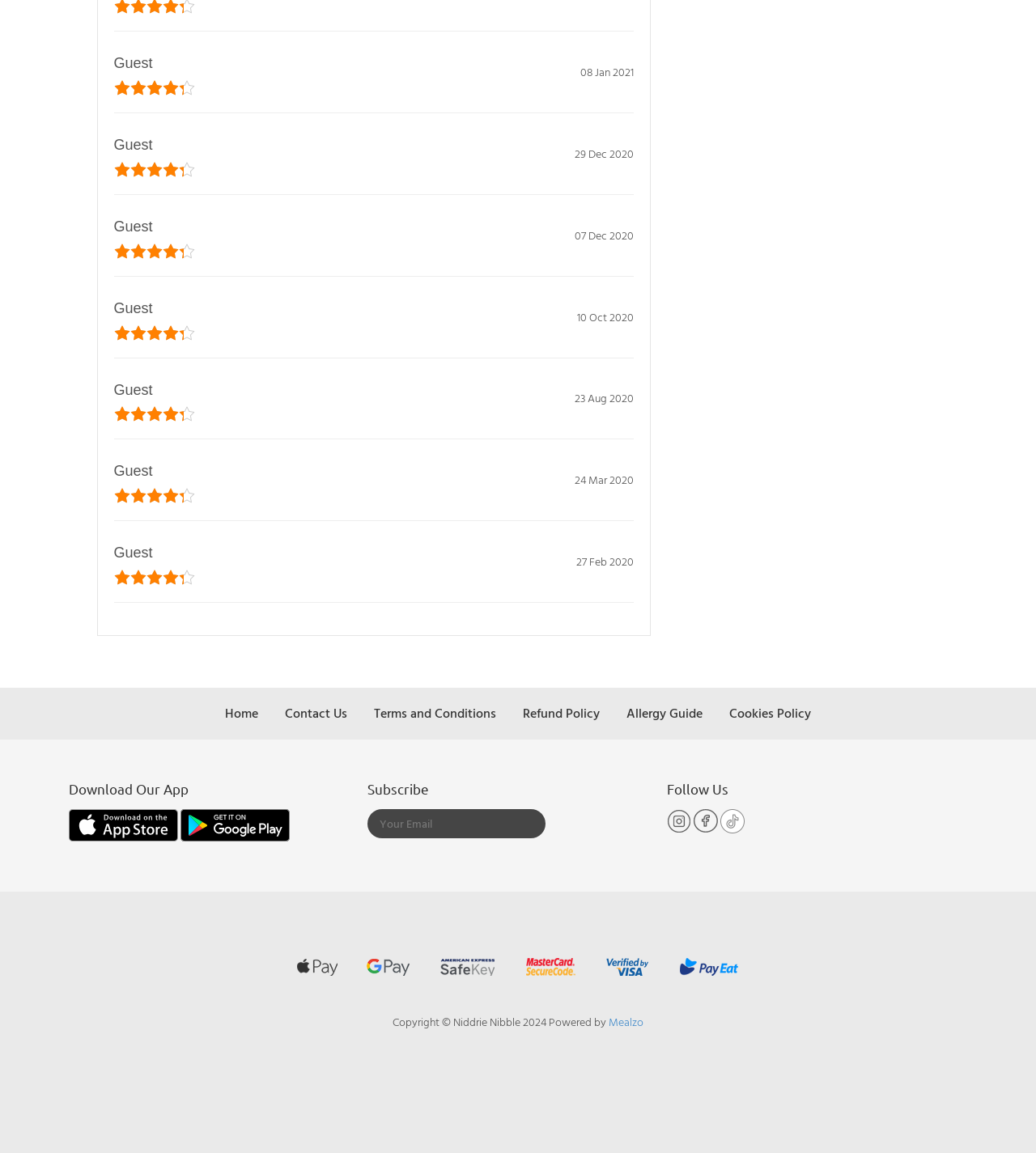Locate the bounding box coordinates of the area you need to click to fulfill this instruction: 'View terms and conditions'. The coordinates must be in the form of four float numbers ranging from 0 to 1: [left, top, right, bottom].

[0.361, 0.61, 0.479, 0.627]